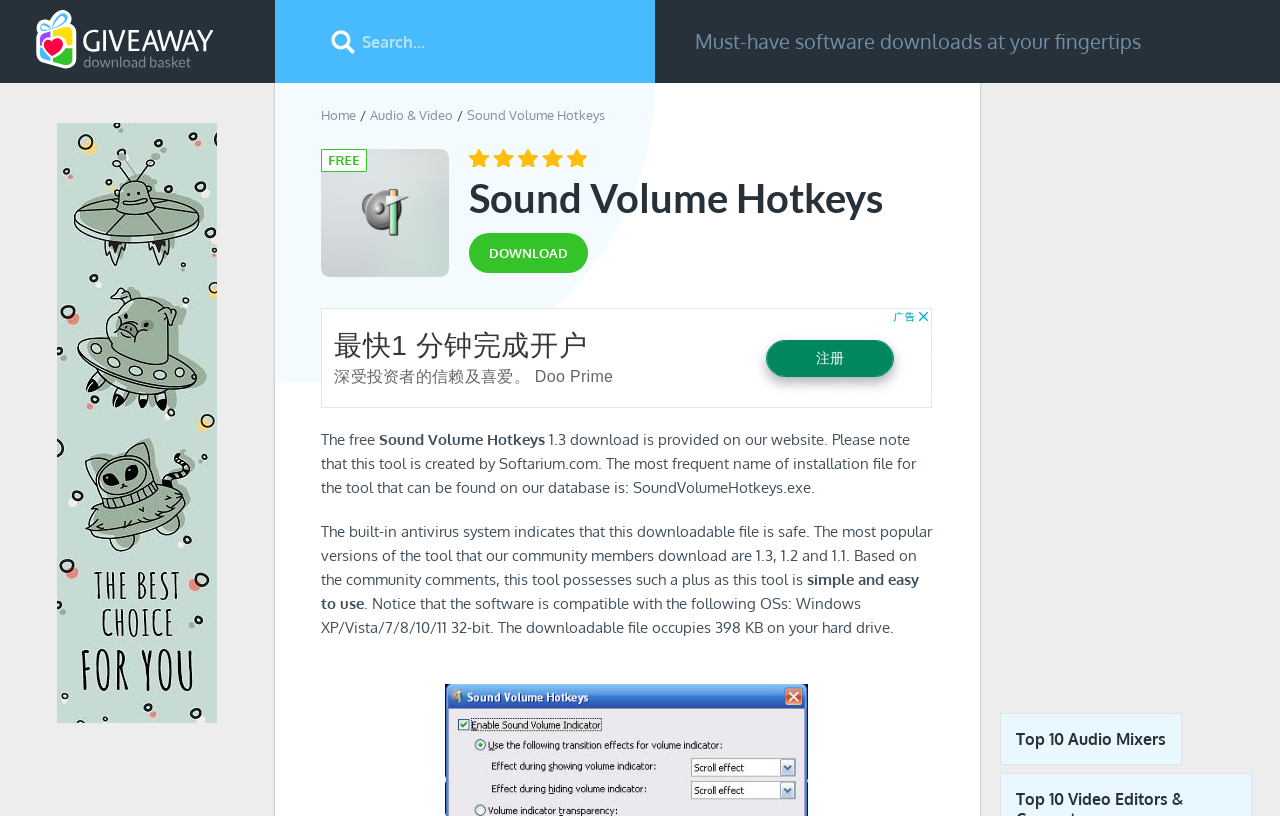Pinpoint the bounding box coordinates of the area that should be clicked to complete the following instruction: "Go to Home page". The coordinates must be given as four float numbers between 0 and 1, i.e., [left, top, right, bottom].

[0.251, 0.131, 0.278, 0.151]